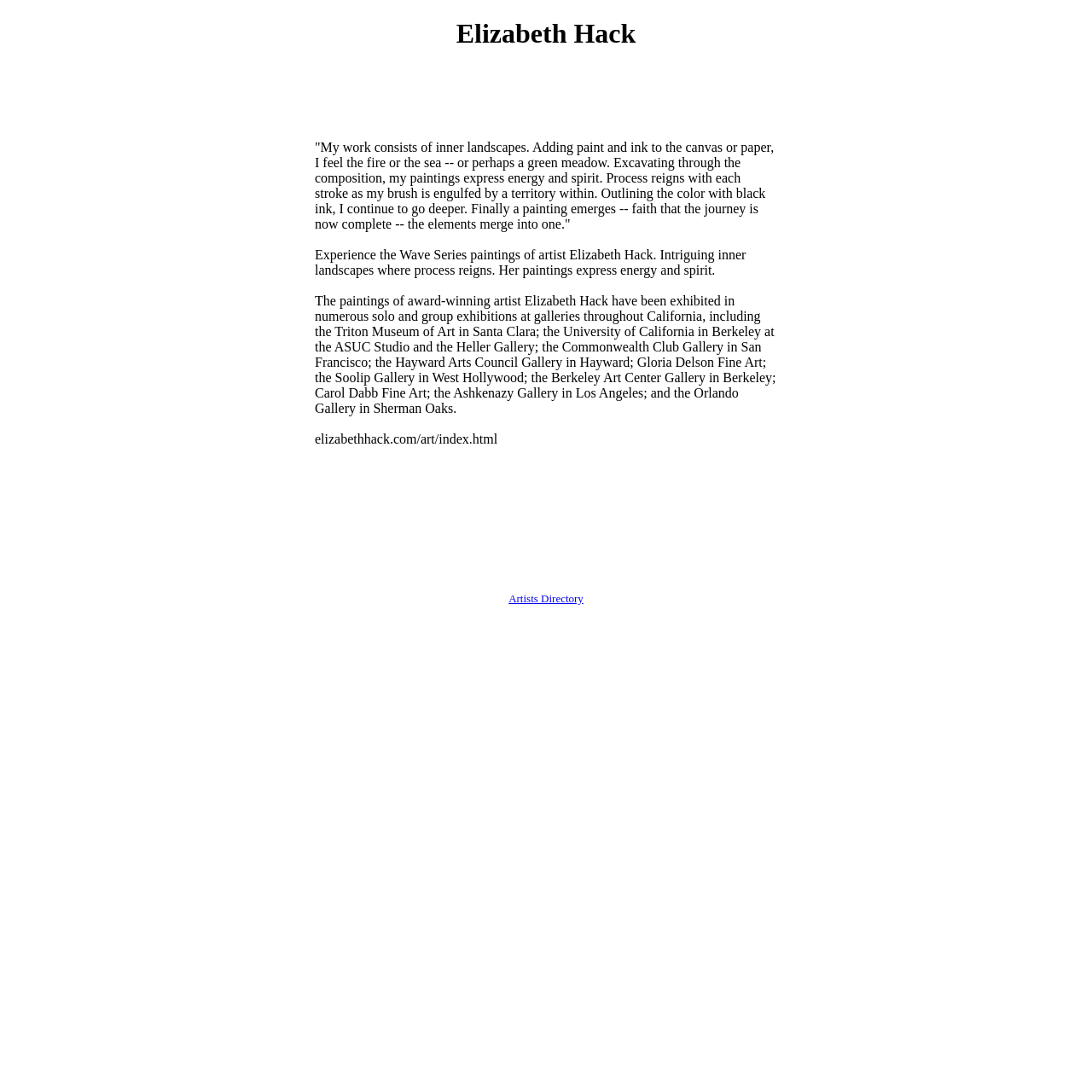What is the theme of Elizabeth Hack's paintings?
Give a single word or phrase as your answer by examining the image.

Inner landscapes